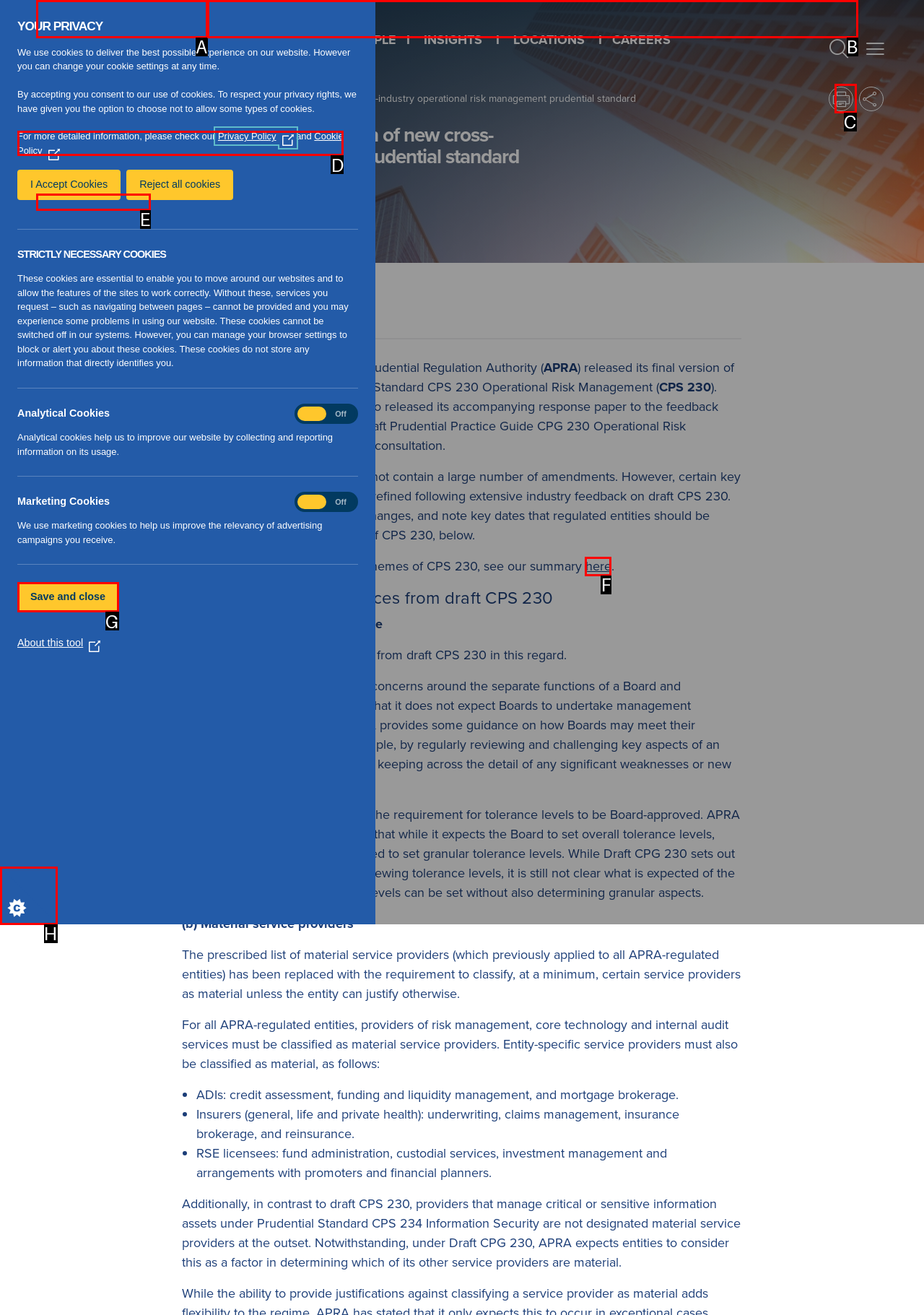Select the correct UI element to complete the task: Click the 'Set cookie preferences' button
Please provide the letter of the chosen option.

H